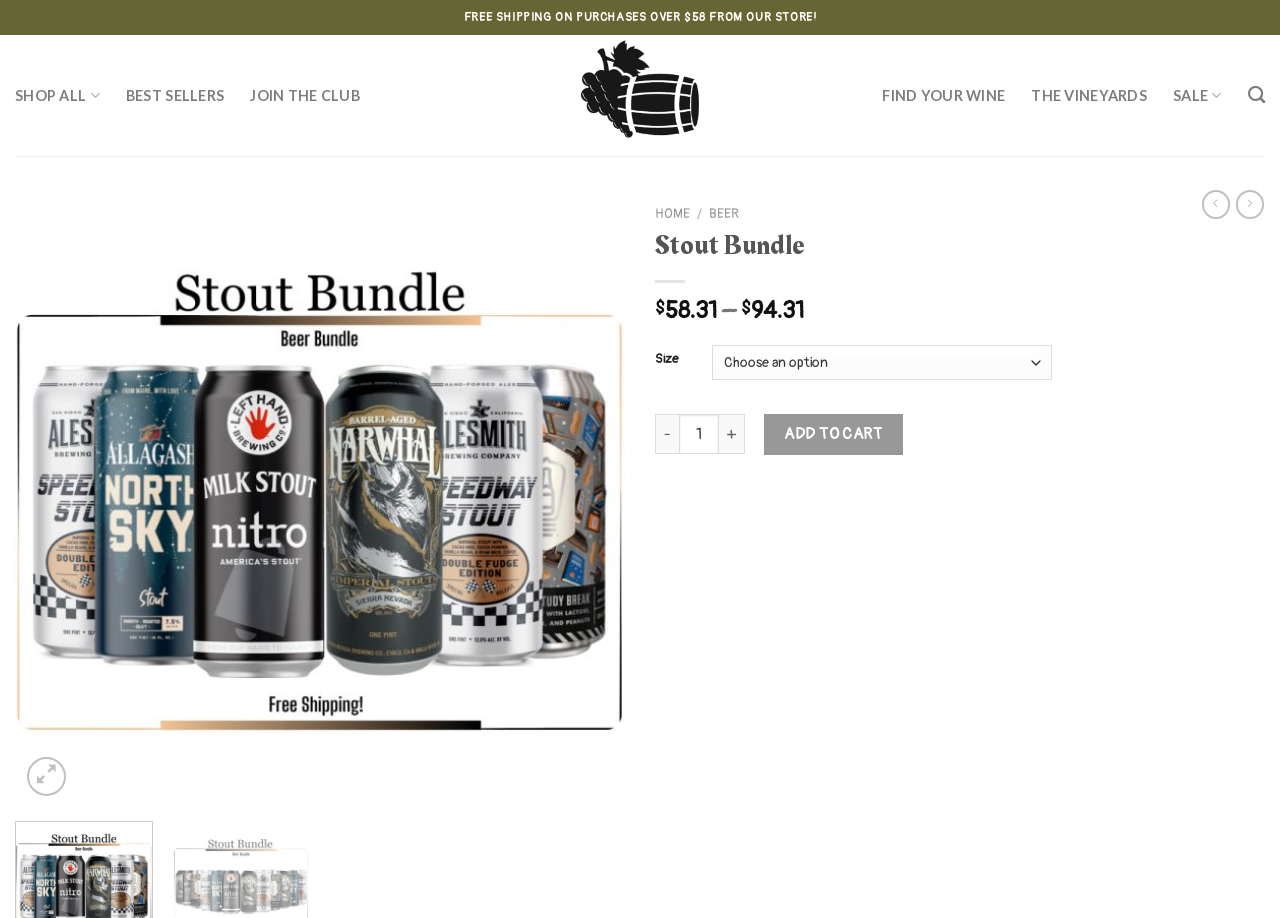Find the bounding box coordinates of the UI element according to this description: "parent_node: Stout Bundle quantity value="+"".

[0.562, 0.451, 0.582, 0.495]